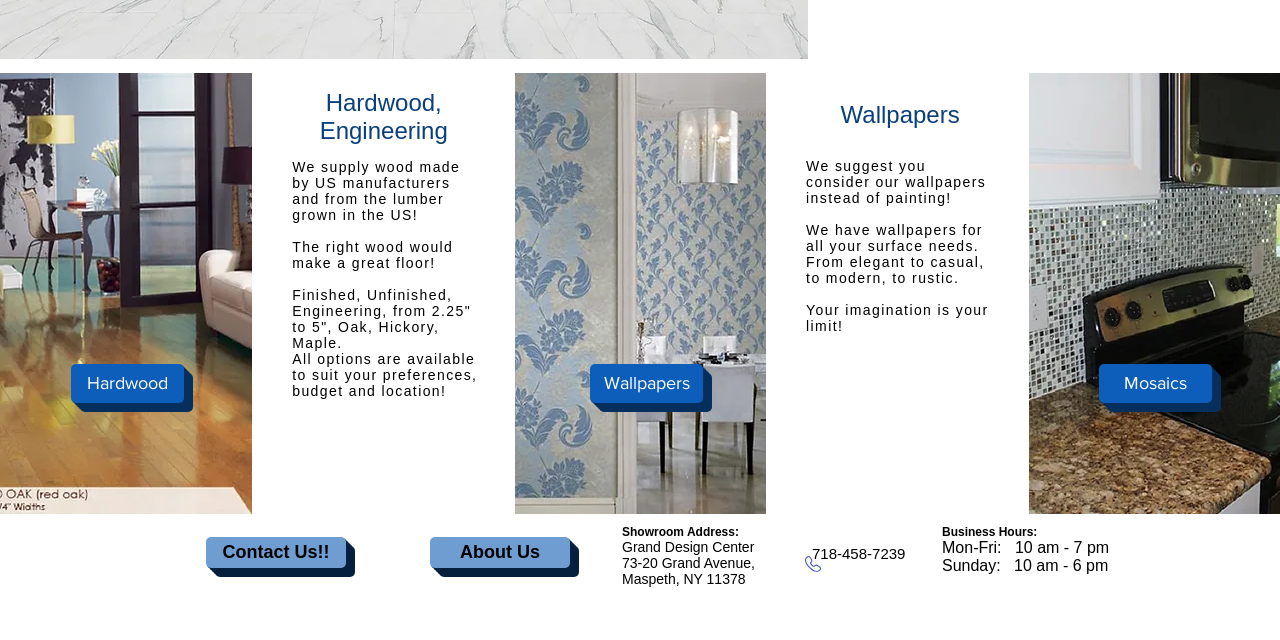Using the webpage screenshot, locate the HTML element that fits the following description and provide its bounding box: "Mosaics".

[0.859, 0.569, 0.947, 0.63]